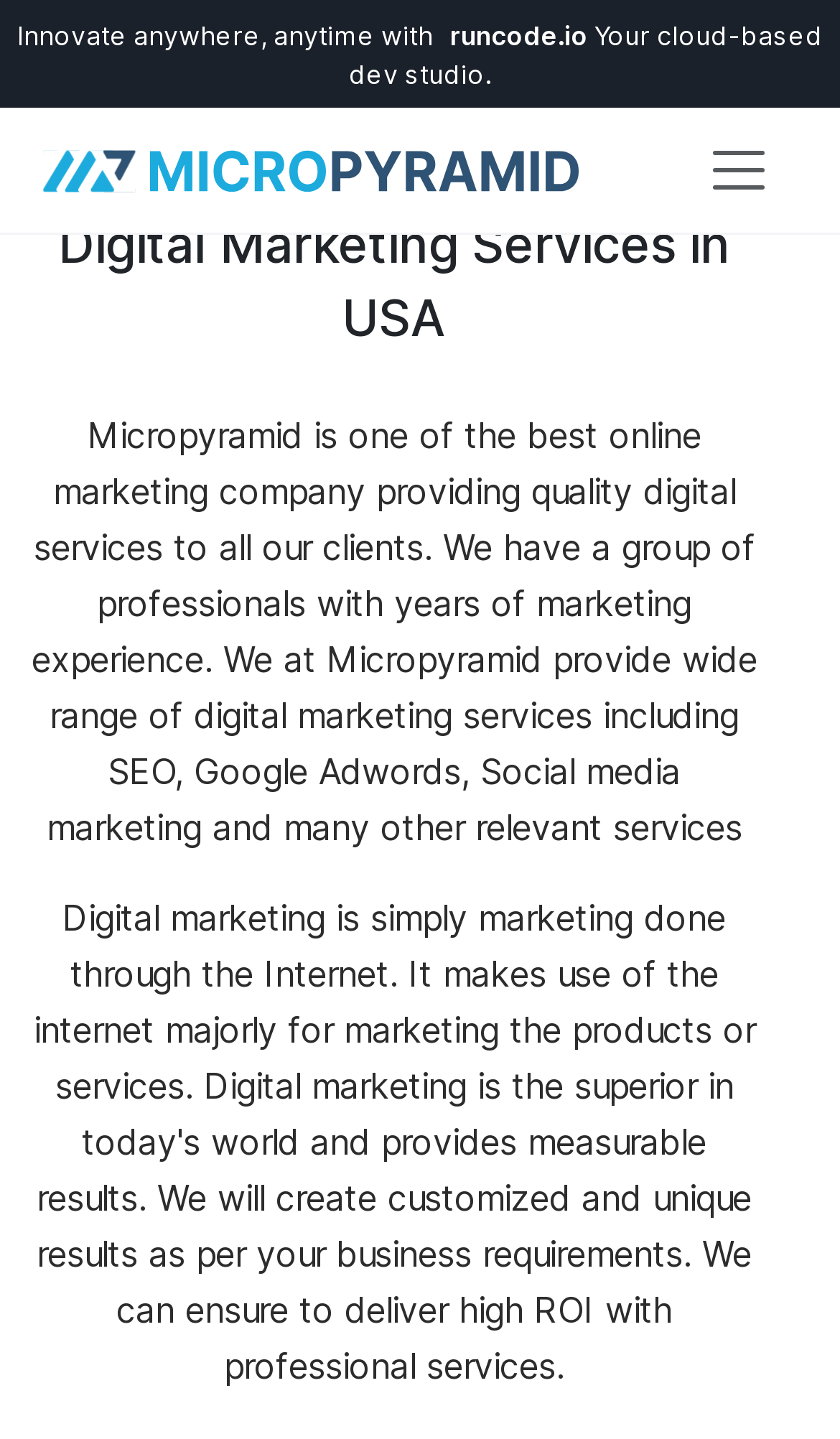Answer the question below with a single word or a brief phrase: 
What is the name of the company providing digital marketing services?

Micropyramid